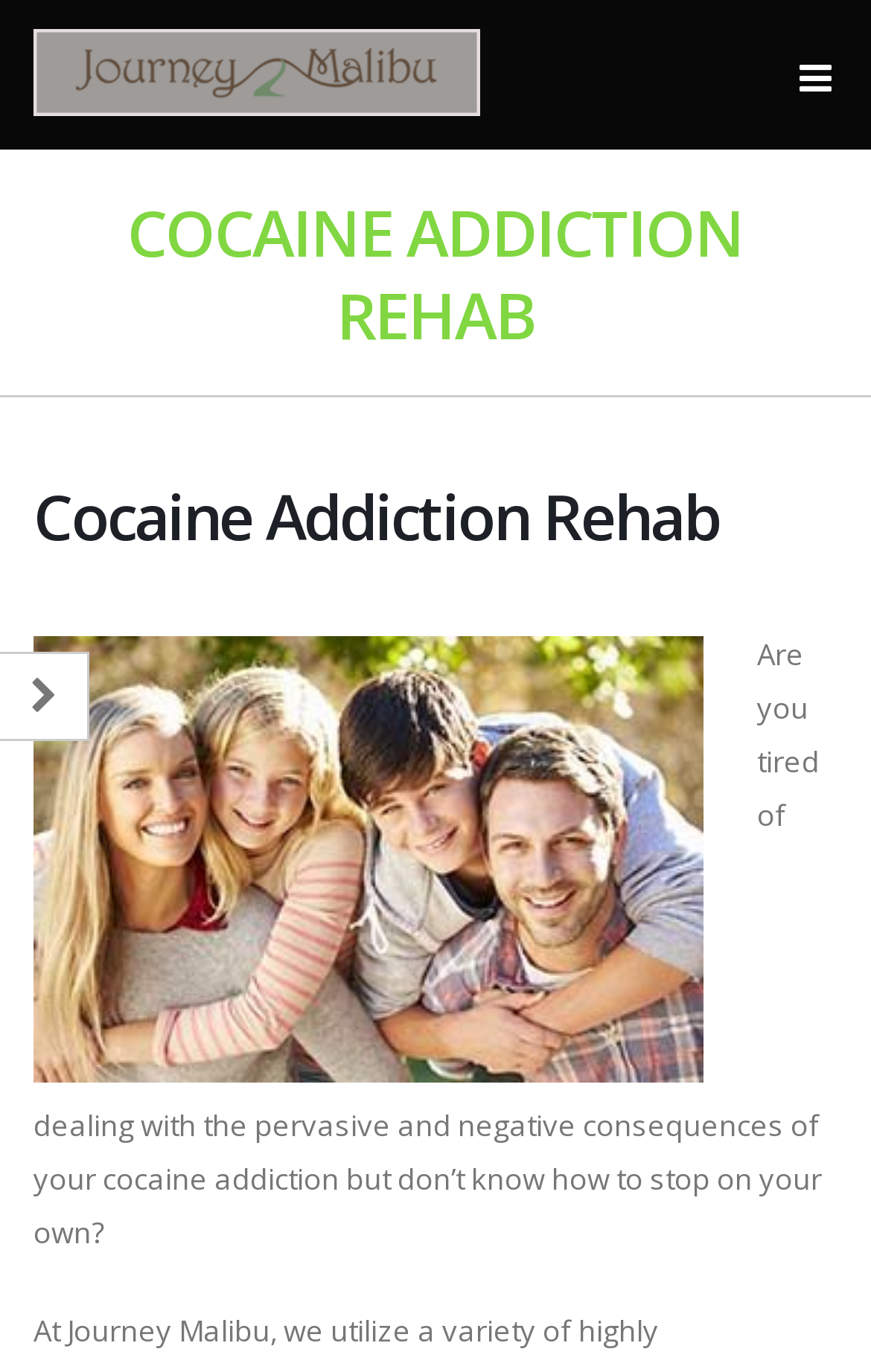Produce a meticulous description of the webpage.

The webpage is about Cocaine Addiction Rehab, specifically highlighting the services offered by Journey Malibu, a drug rehab center in Los Angeles. 

At the top left of the page, there is a link to Journey Malibu, accompanied by an image with the same name. 

On the opposite side, at the top right, there is a link with a icon, possibly a social media or navigation button.

Below the top section, a prominent heading "COCAINE ADDICTION REHAB" is displayed, which is further divided into a subheading "Cocaine Addiction Rehab". 

To the right of the subheading, there is an image, possibly a logo or a graphic related to the rehab program. 

Below the image, a paragraph of text explains the struggles of dealing with cocaine addiction and the need for professional help.